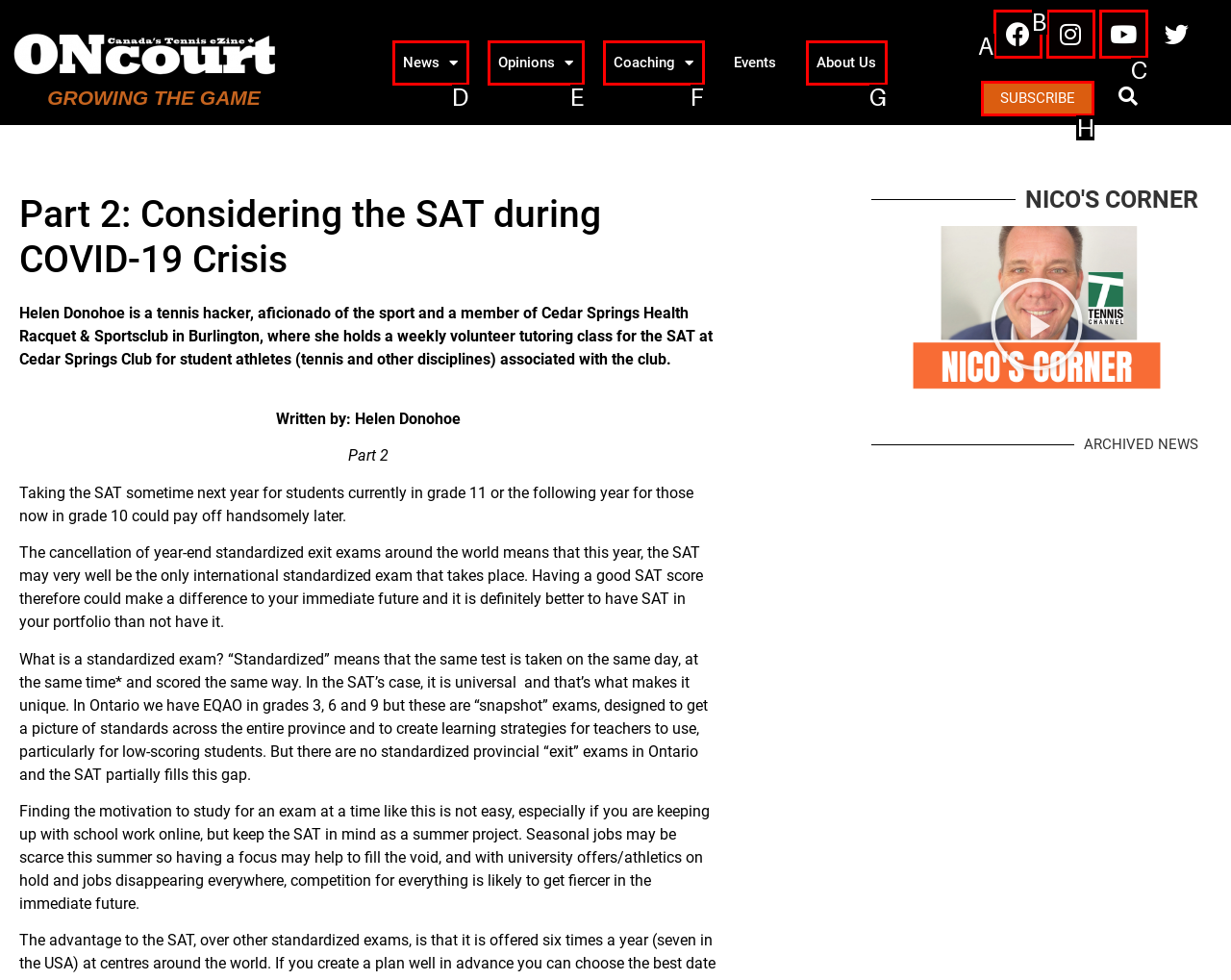Which lettered option should I select to achieve the task: Click the logo of Hotel Weisshorn according to the highlighted elements in the screenshot?

None